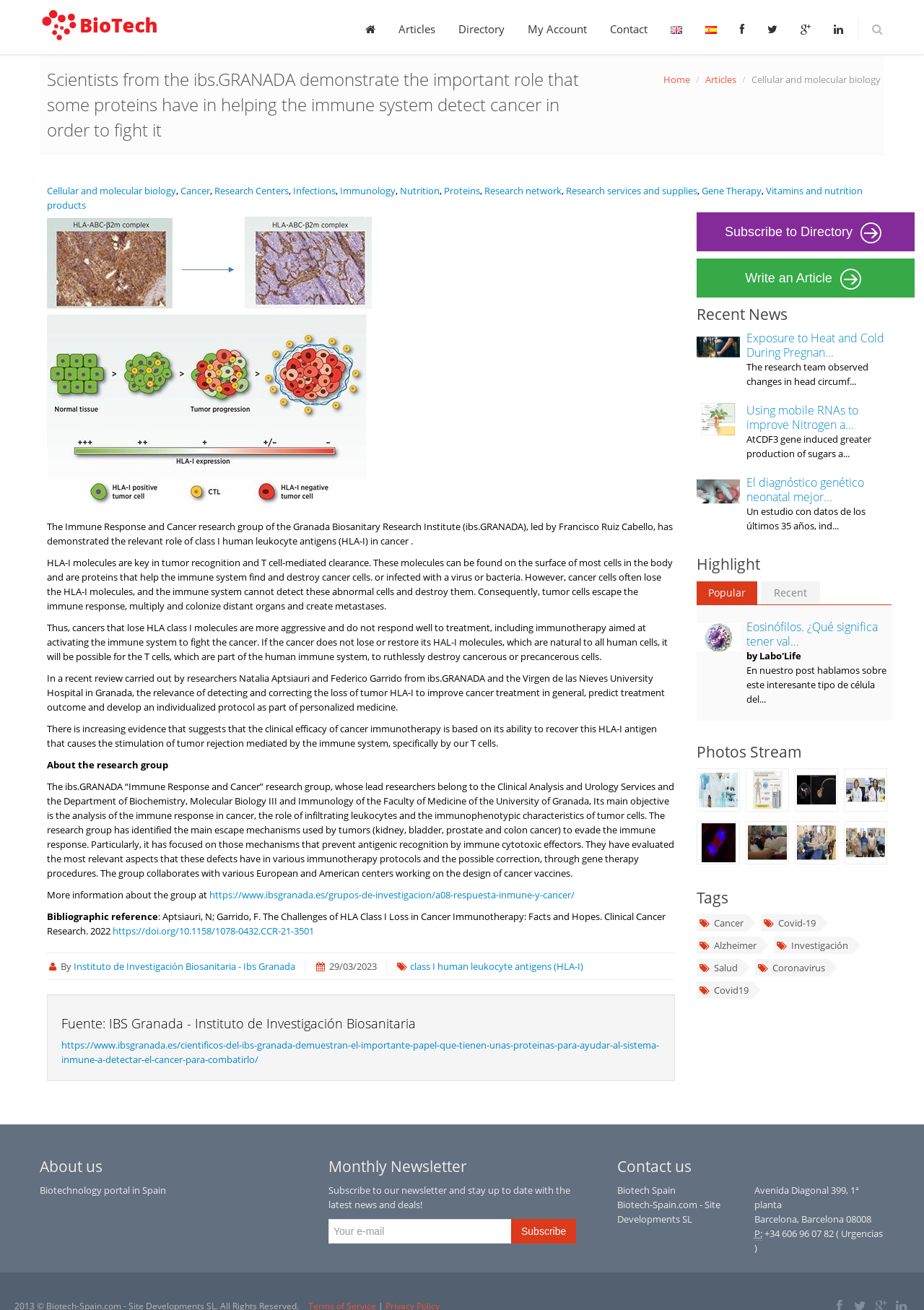Provide a brief response in the form of a single word or phrase:
How many links are there in the 'Recent News' section?

4